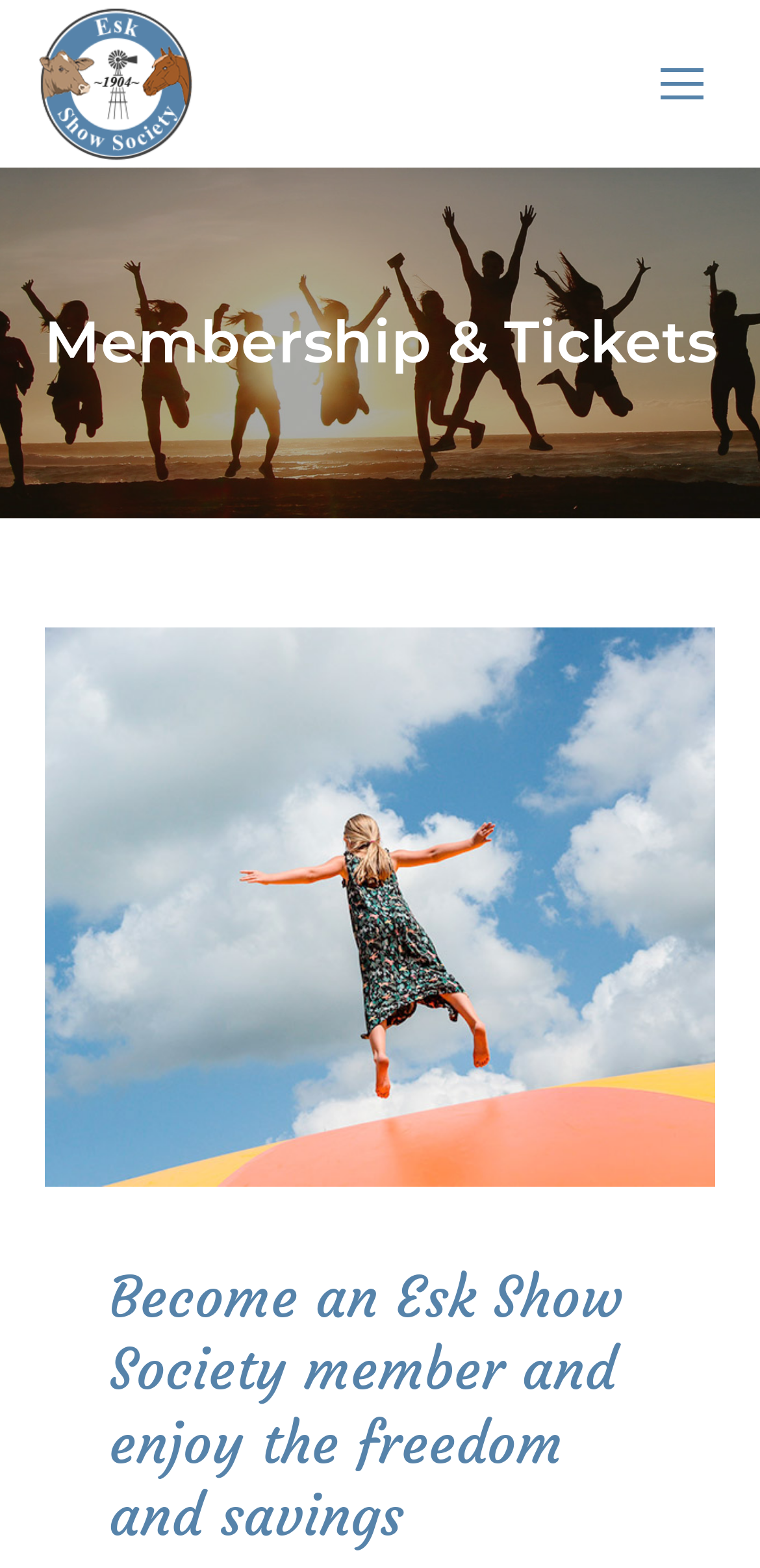What is the benefit of yearly membership?
Please answer the question as detailed as possible based on the image.

According to the webpage, yearly membership gives unrestricted entry to the Show on both days, which implies that members can enter the Show without any restrictions.